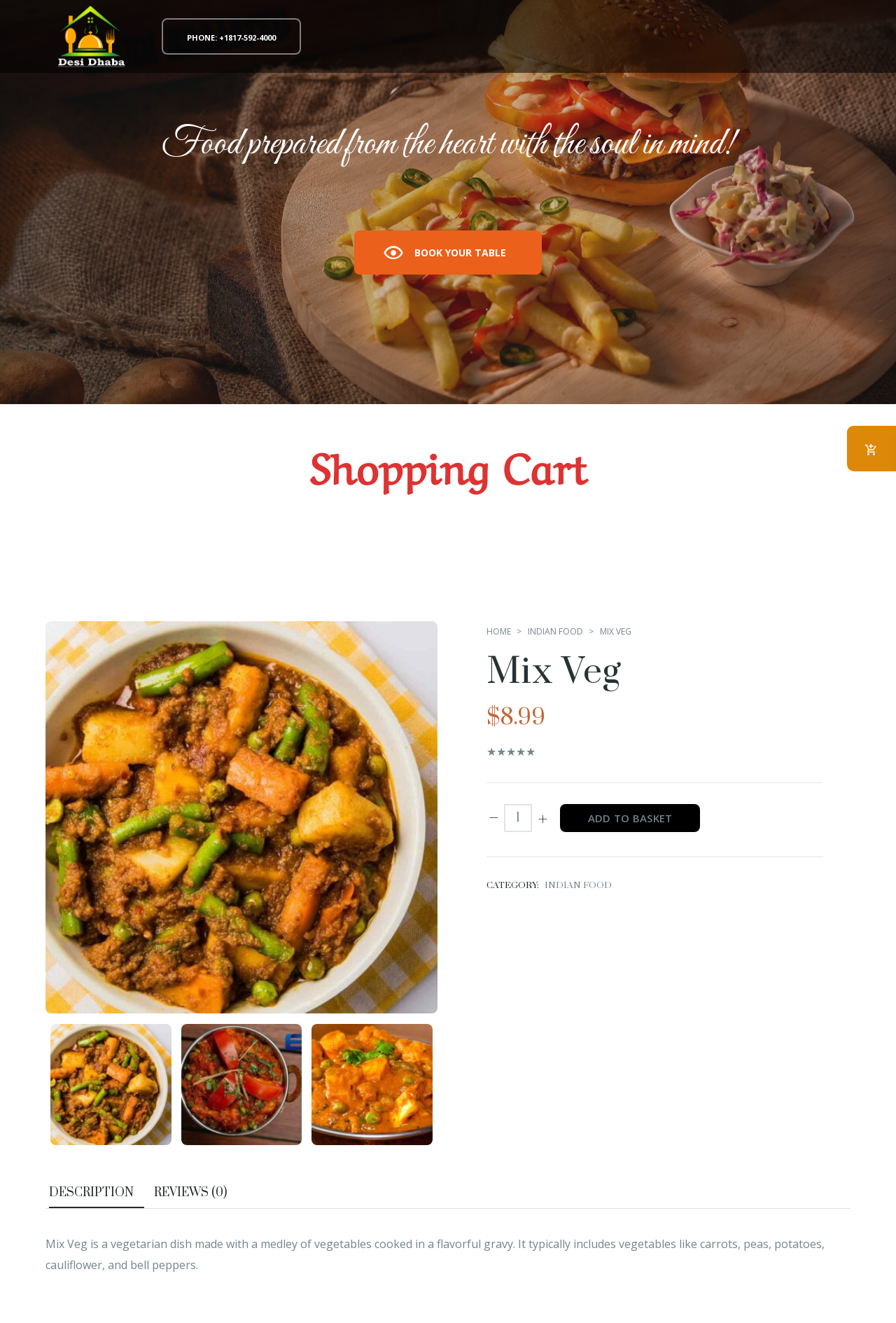What is the description of the Mix Veg dish?
Using the image as a reference, give an elaborate response to the question.

I found the description by looking at the tab panel with the title 'DESCRIPTION', where I saw a static text element with a detailed description of the Mix Veg dish.